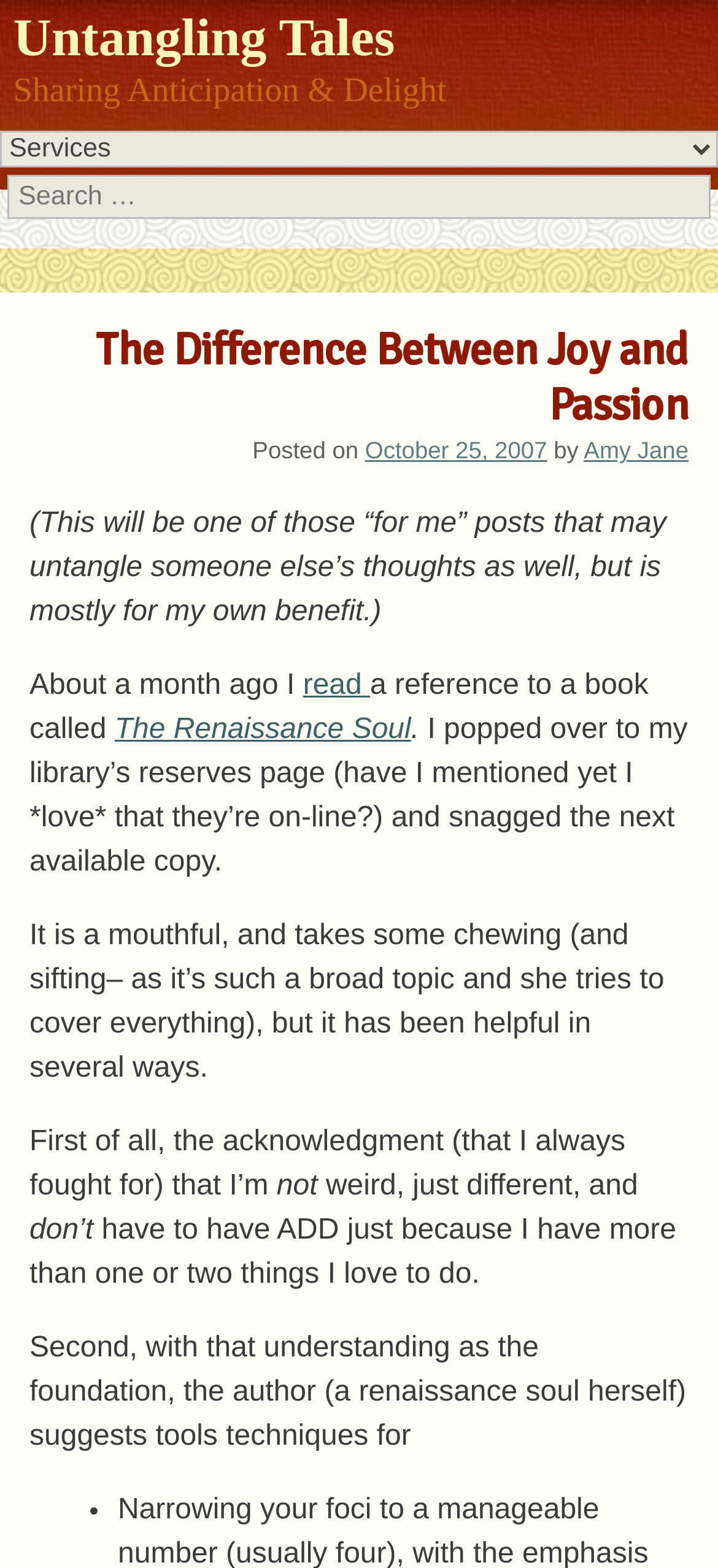Respond to the question with just a single word or phrase: 
What is the date of the post?

October 25, 2007